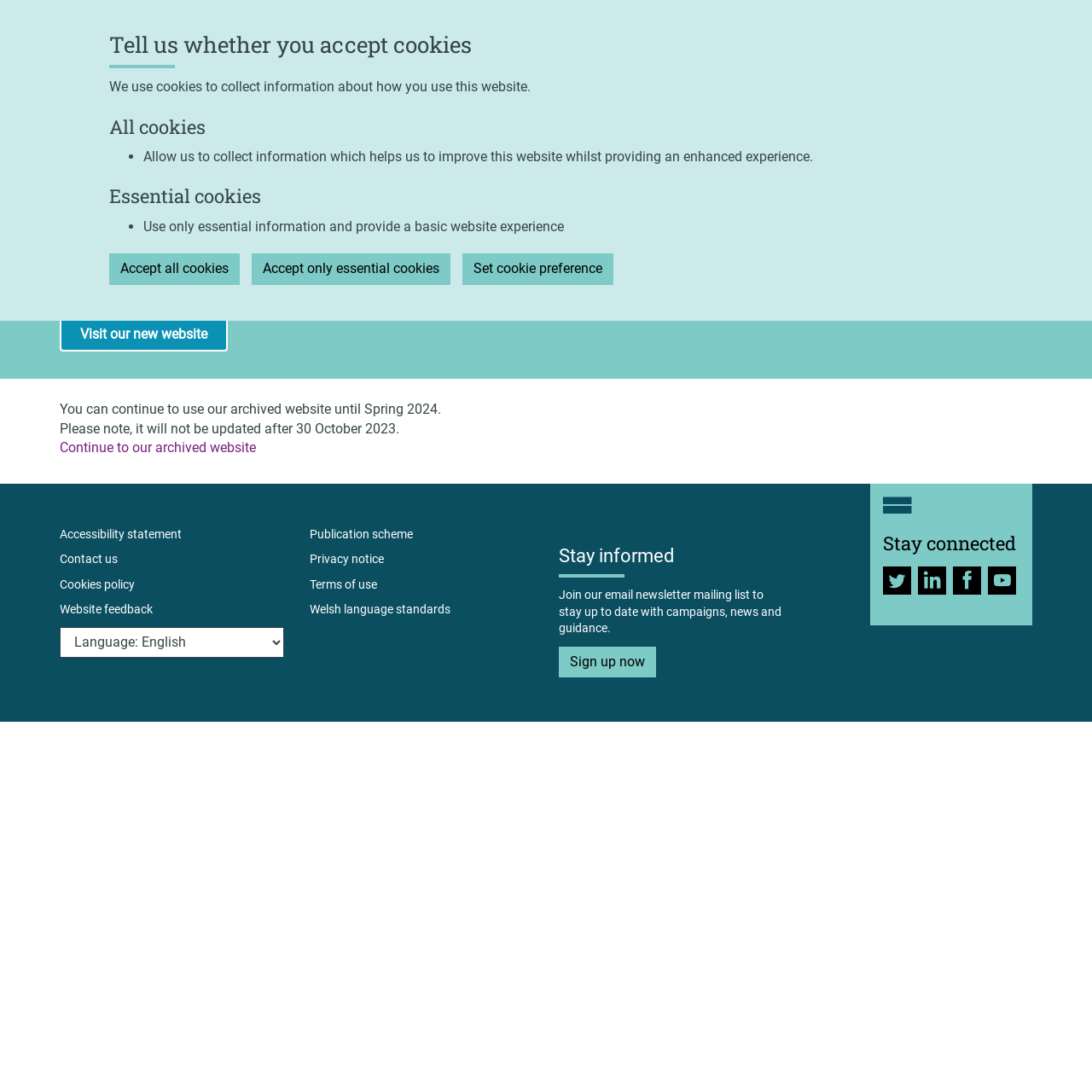Create a detailed summary of the webpage's content and design.

This webpage is about the Equality and Human Rights Commission, providing information about who they are, what they do, and how to contact them. At the top, there is a notification about cookies, with three buttons to accept all cookies, accept only essential cookies, or set cookie preferences. Below this, there is a link to the home page.

The main content of the page is divided into two sections. On the left, there is a section about the commission's new website, with a link to visit the new site and a note that the archived website will not be updated after a certain date. On the right, there is a section with links to various resources, including an accessibility statement, publication scheme, contact information, and more.

At the bottom of the page, there is a section with links to stay informed, including a newsletter sign-up and links to social media platforms. There is also a combobox to sort results, but its purpose is not clear from the context.

Throughout the page, there are several headings and static text elements, providing information about the commission and its activities. There are no images on the page.